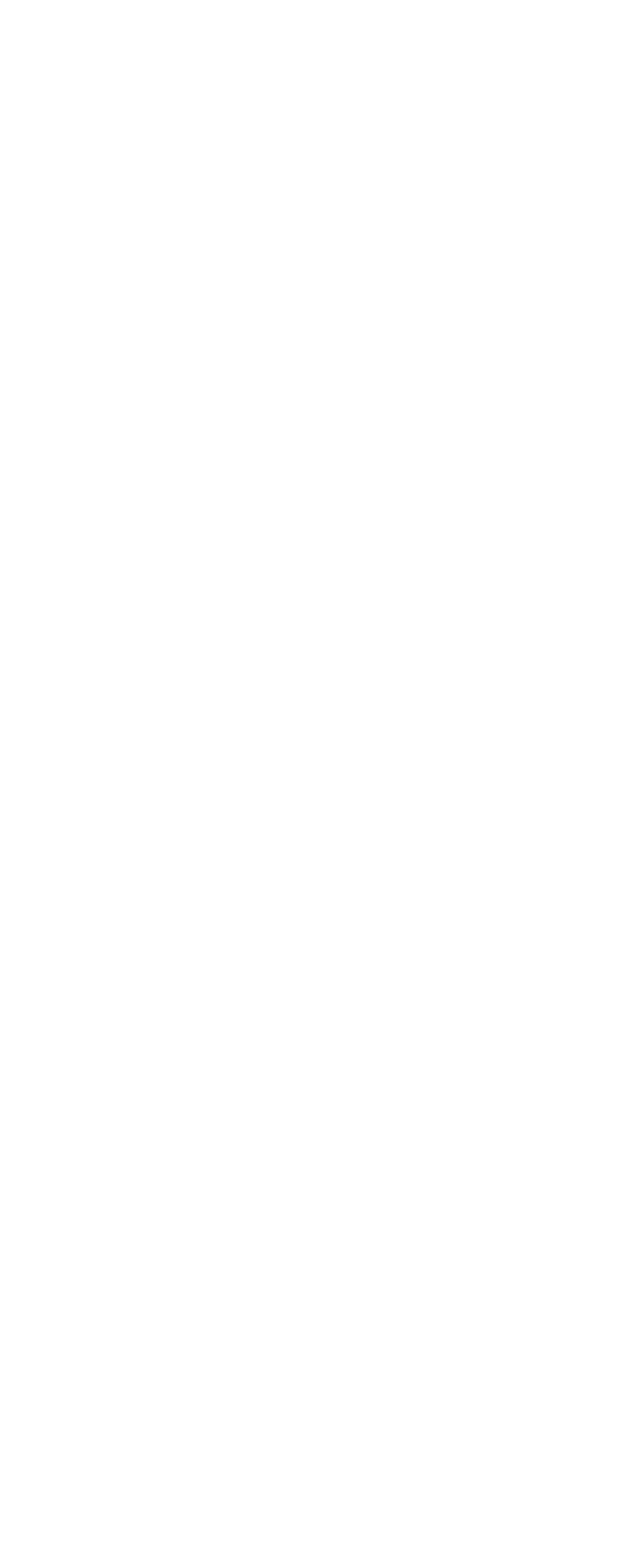Point out the bounding box coordinates of the section to click in order to follow this instruction: "View Maya".

[0.2, 0.212, 0.323, 0.237]